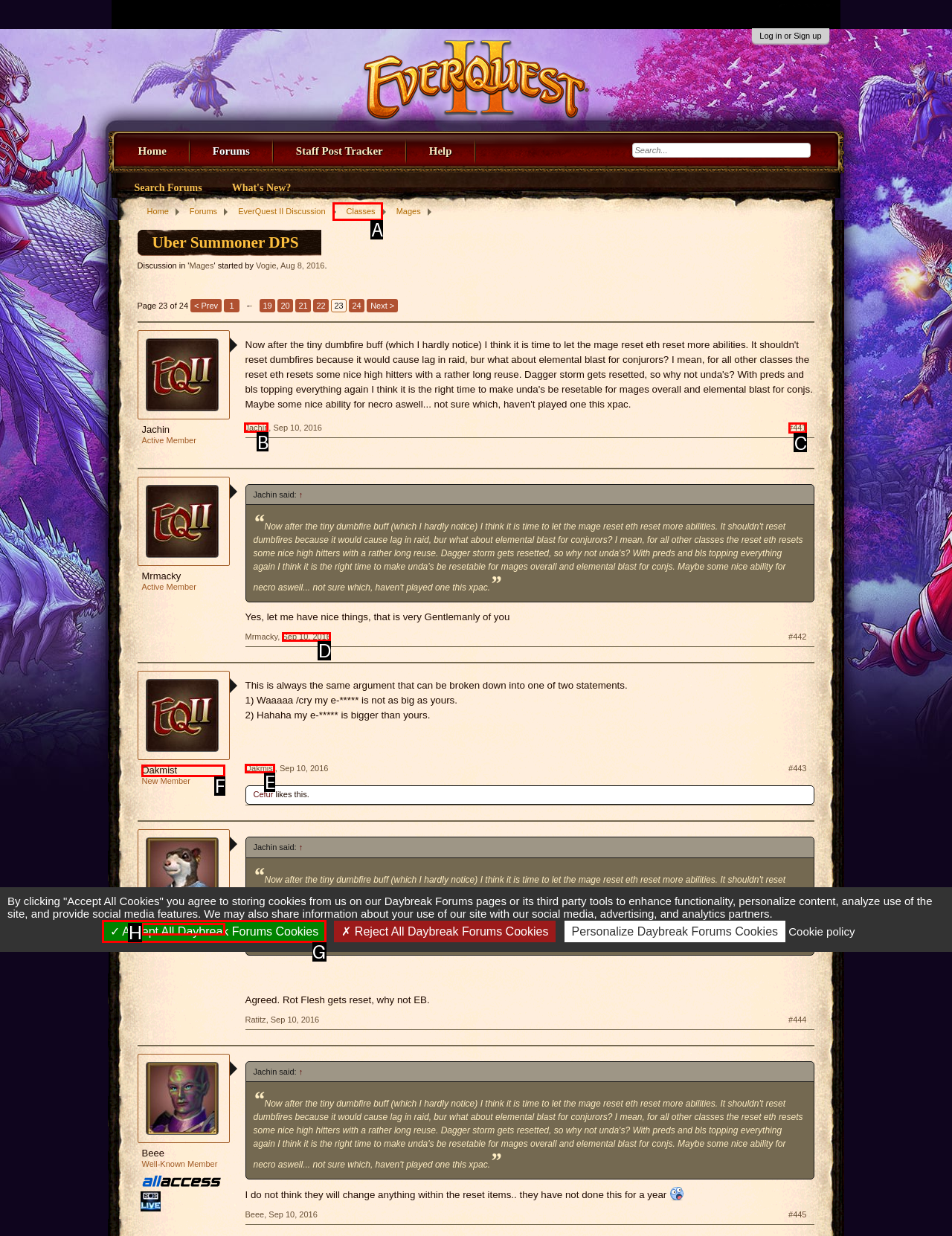Specify which element within the red bounding boxes should be clicked for this task: Reply to Jachin's post Respond with the letter of the correct option.

B